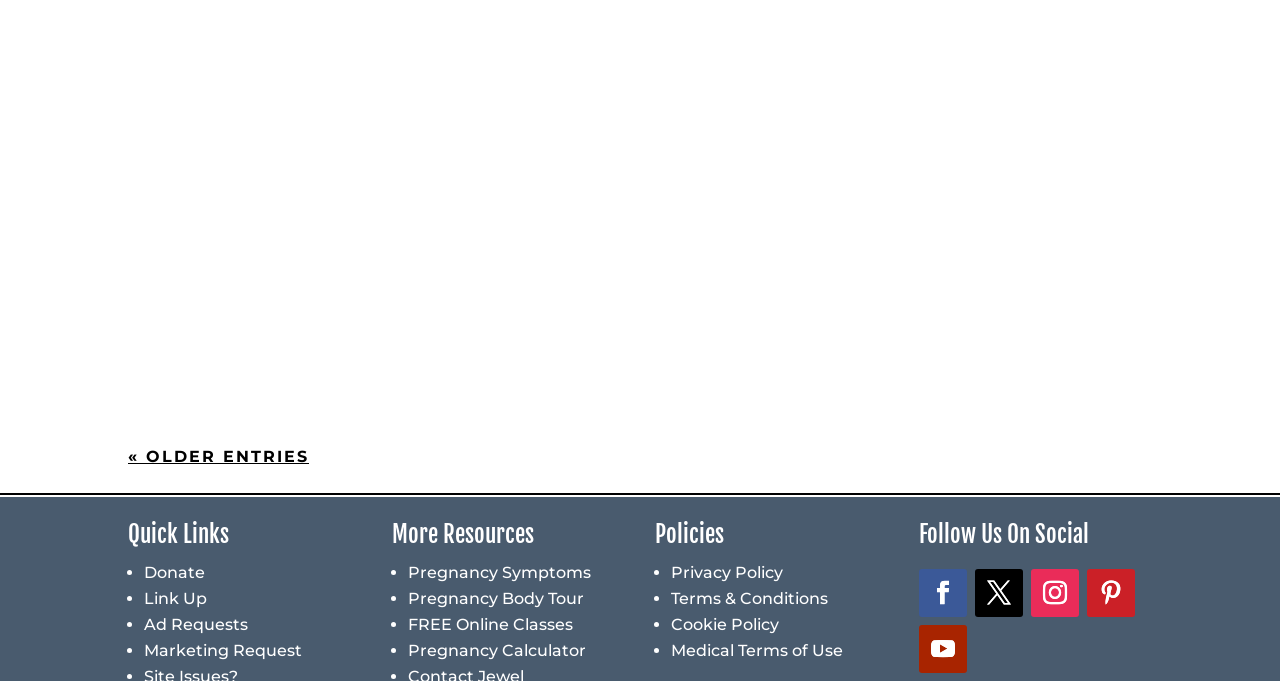Use a single word or phrase to answer the question:
What is the last policy listed?

Medical Terms of Use